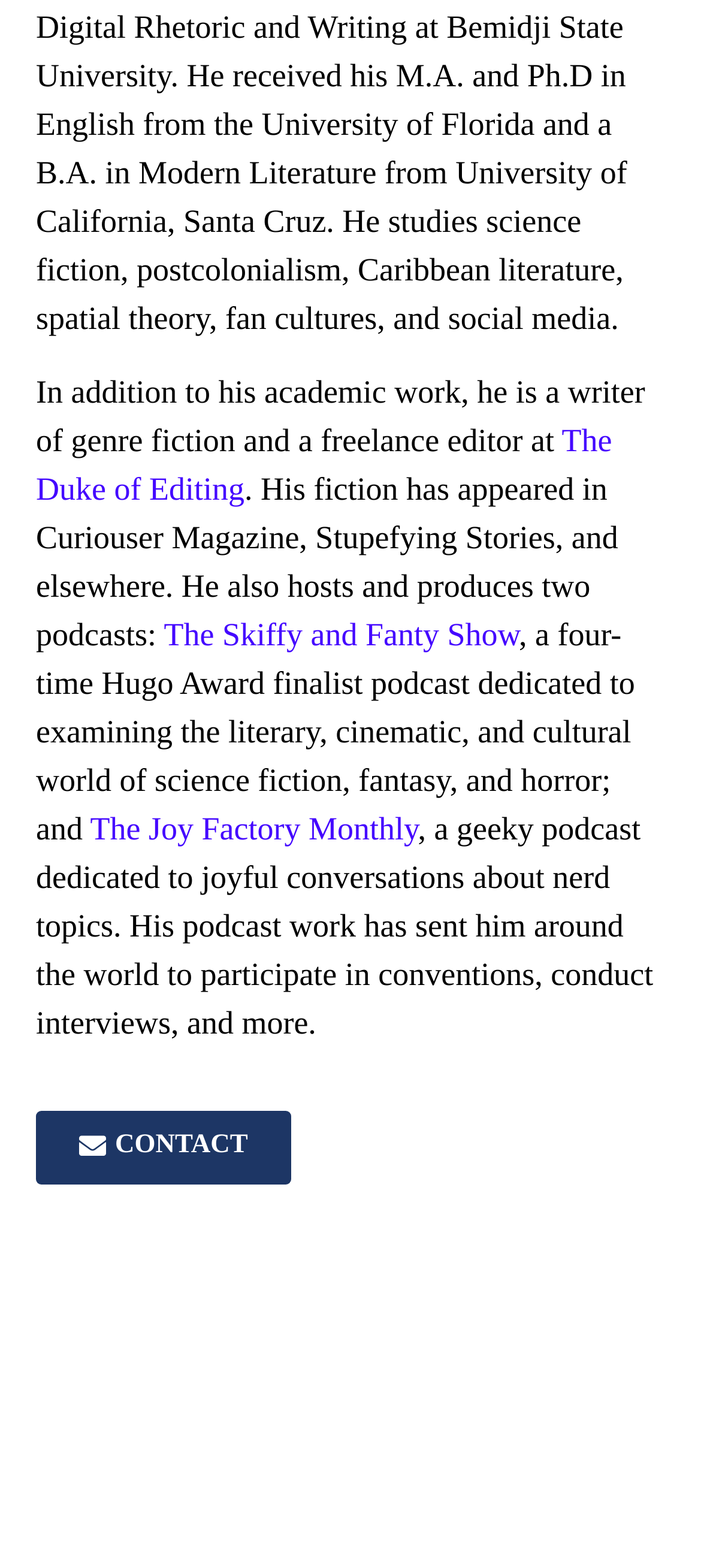What is the purpose of the 'CONTACT' link?
Use the information from the screenshot to give a comprehensive response to the question.

The 'CONTACT' link is likely provided for visitors to get in touch with the person, possibly for professional or personal reasons.